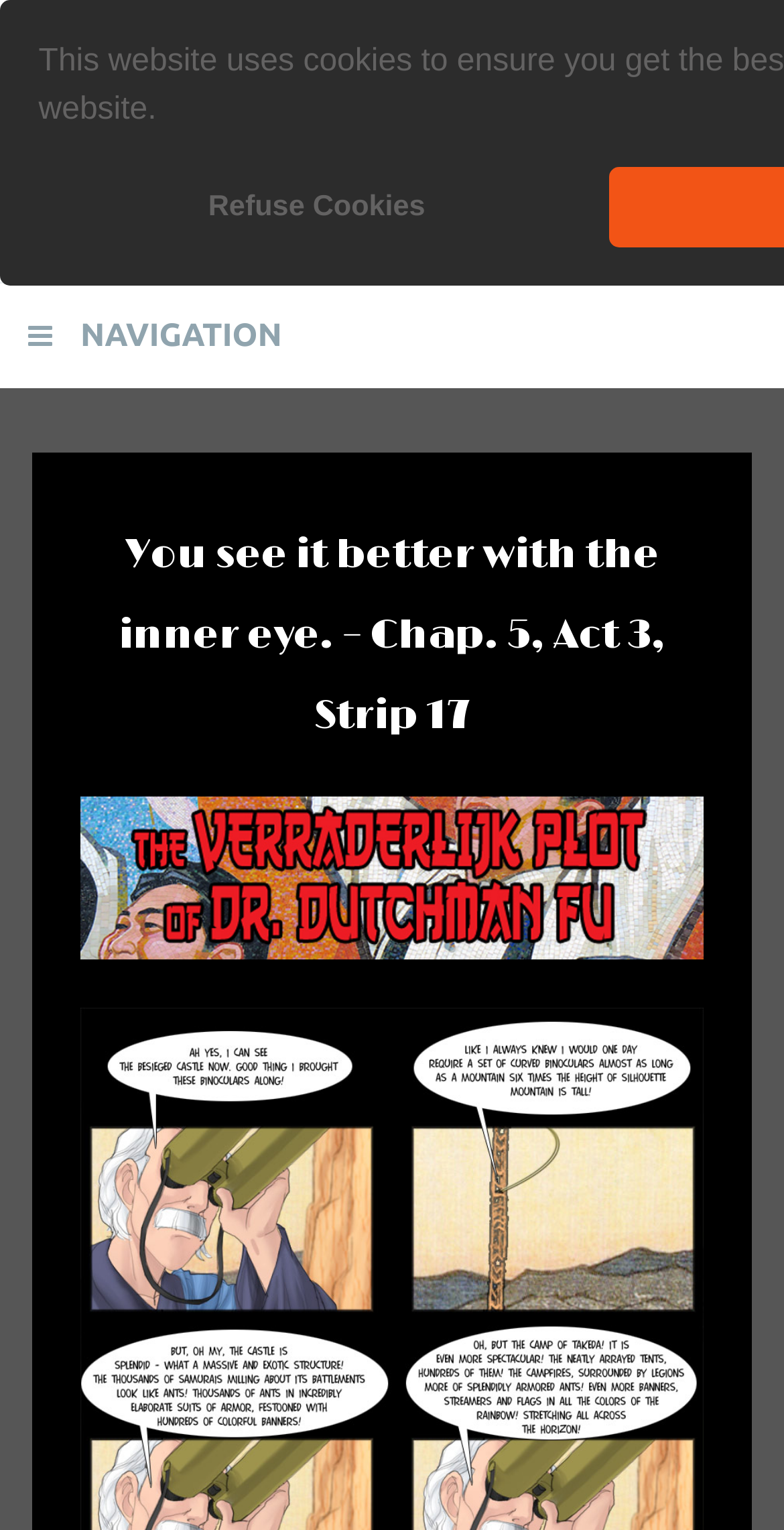Using the elements shown in the image, answer the question comprehensively: What is the strip number?

I inferred this answer by looking at the heading element with the text 'You see it better with the inner eye. – Chap. 5, Act 3, Strip 17' which contains the strip number.